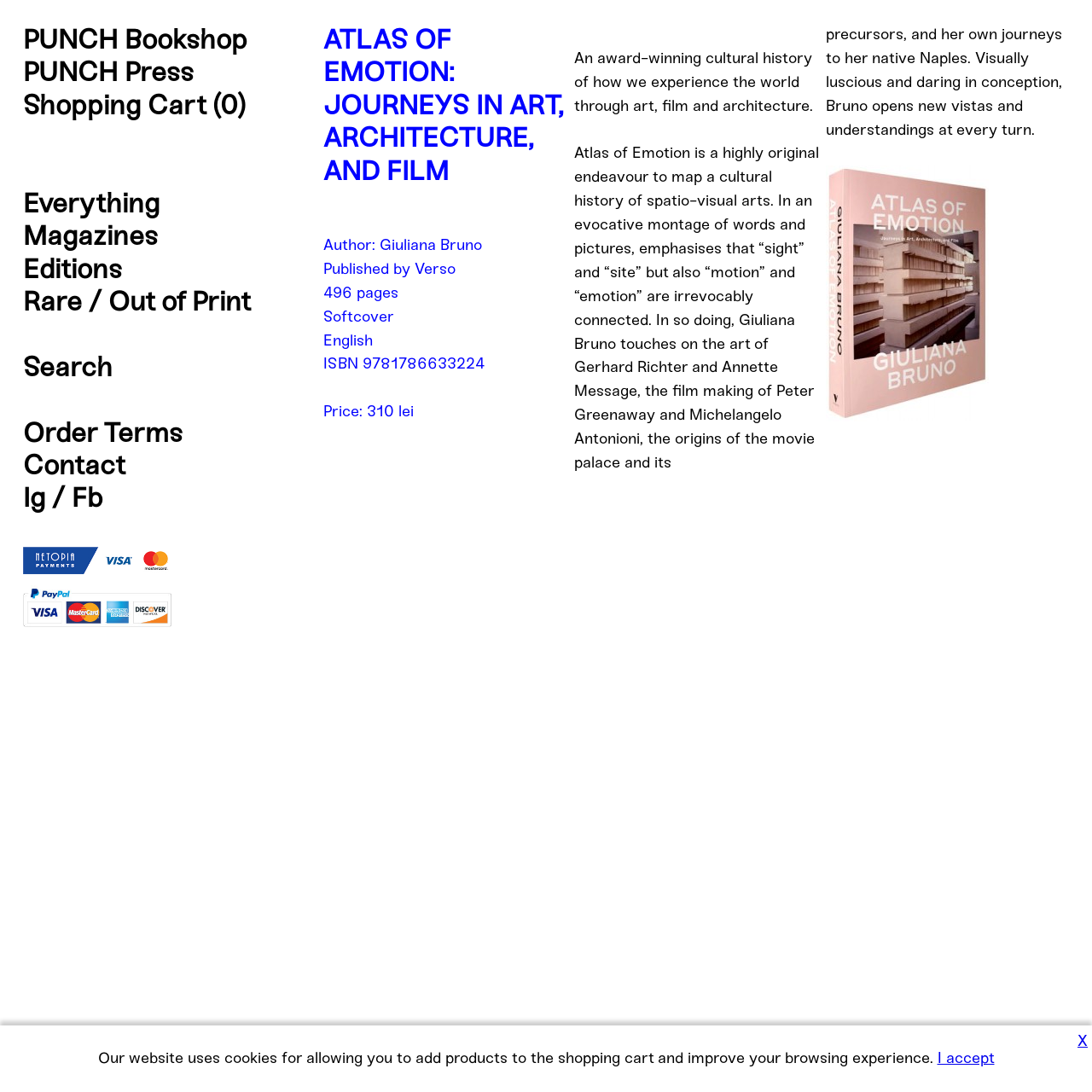Who is the author of the book?
Based on the image, give a concise answer in the form of a single word or short phrase.

Giuliana Bruno